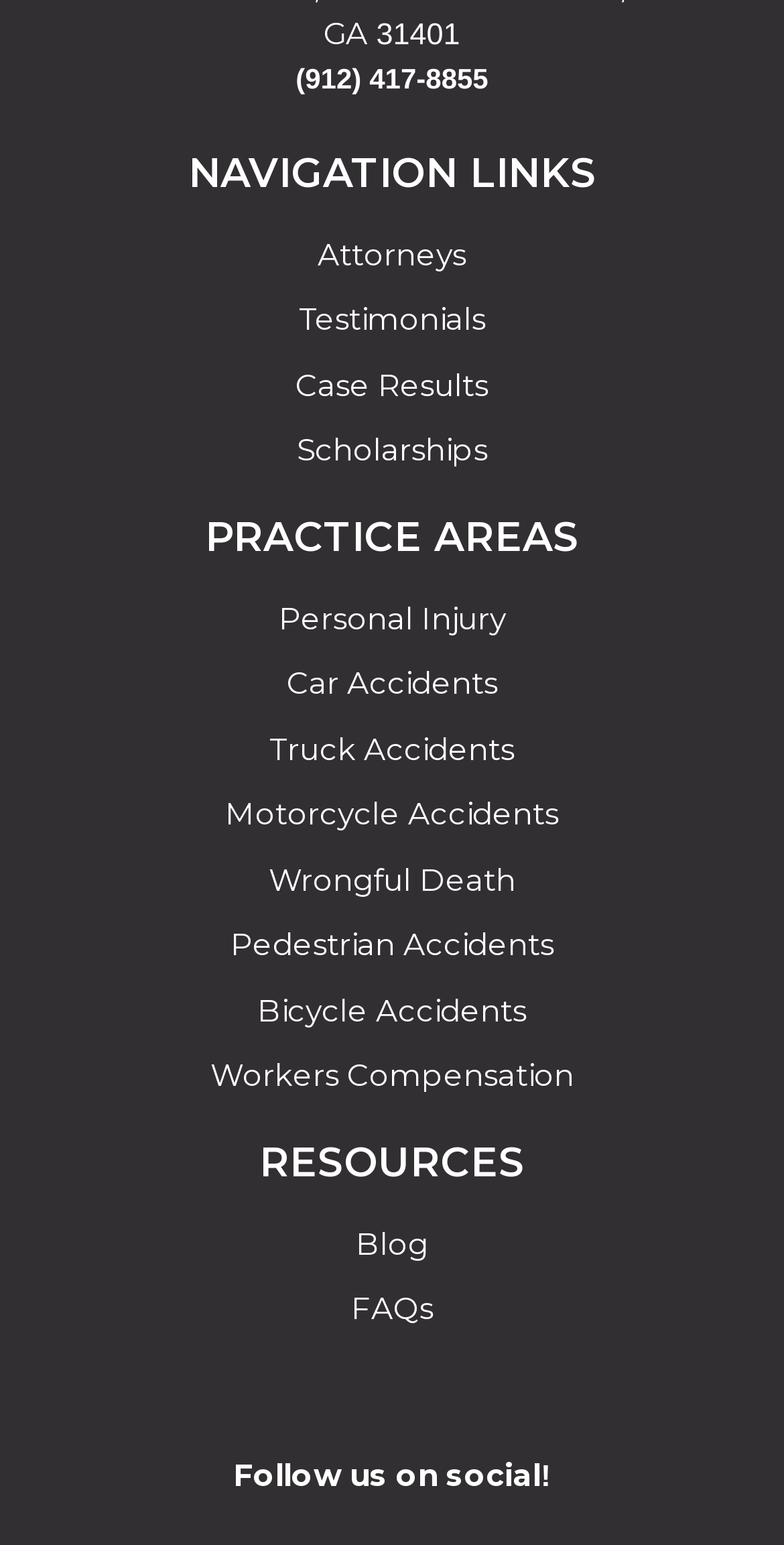What is the last resource listed on the webpage?
Based on the screenshot, answer the question with a single word or phrase.

FAQs